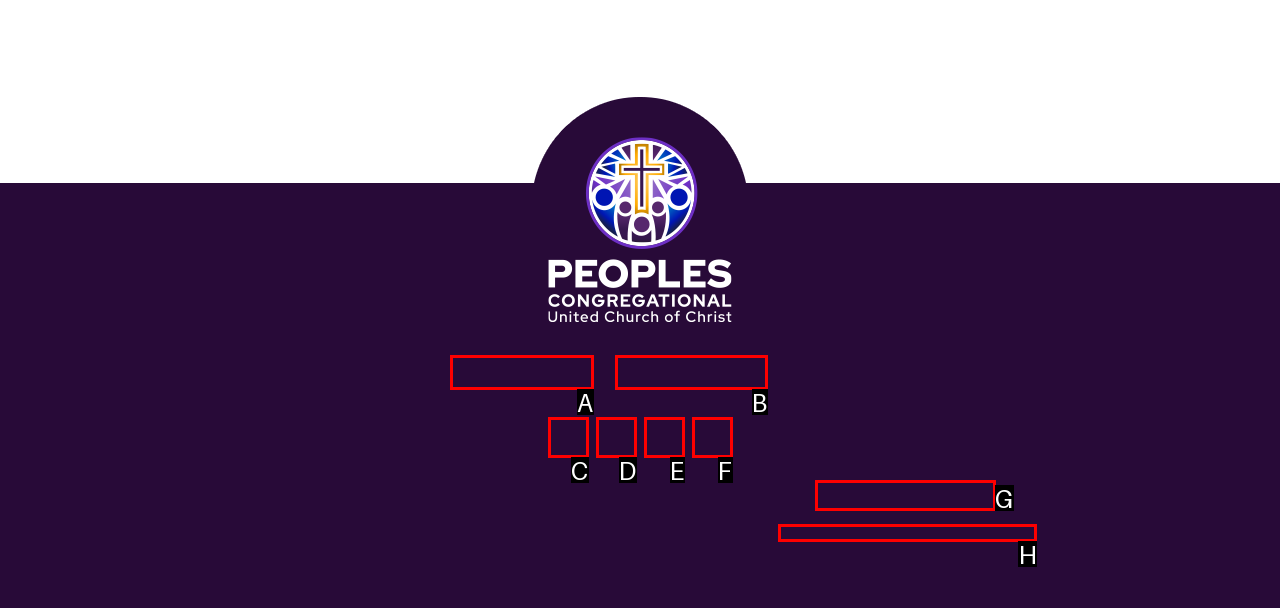Select the letter that corresponds to the UI element described as: Follow
Answer by providing the letter from the given choices.

F